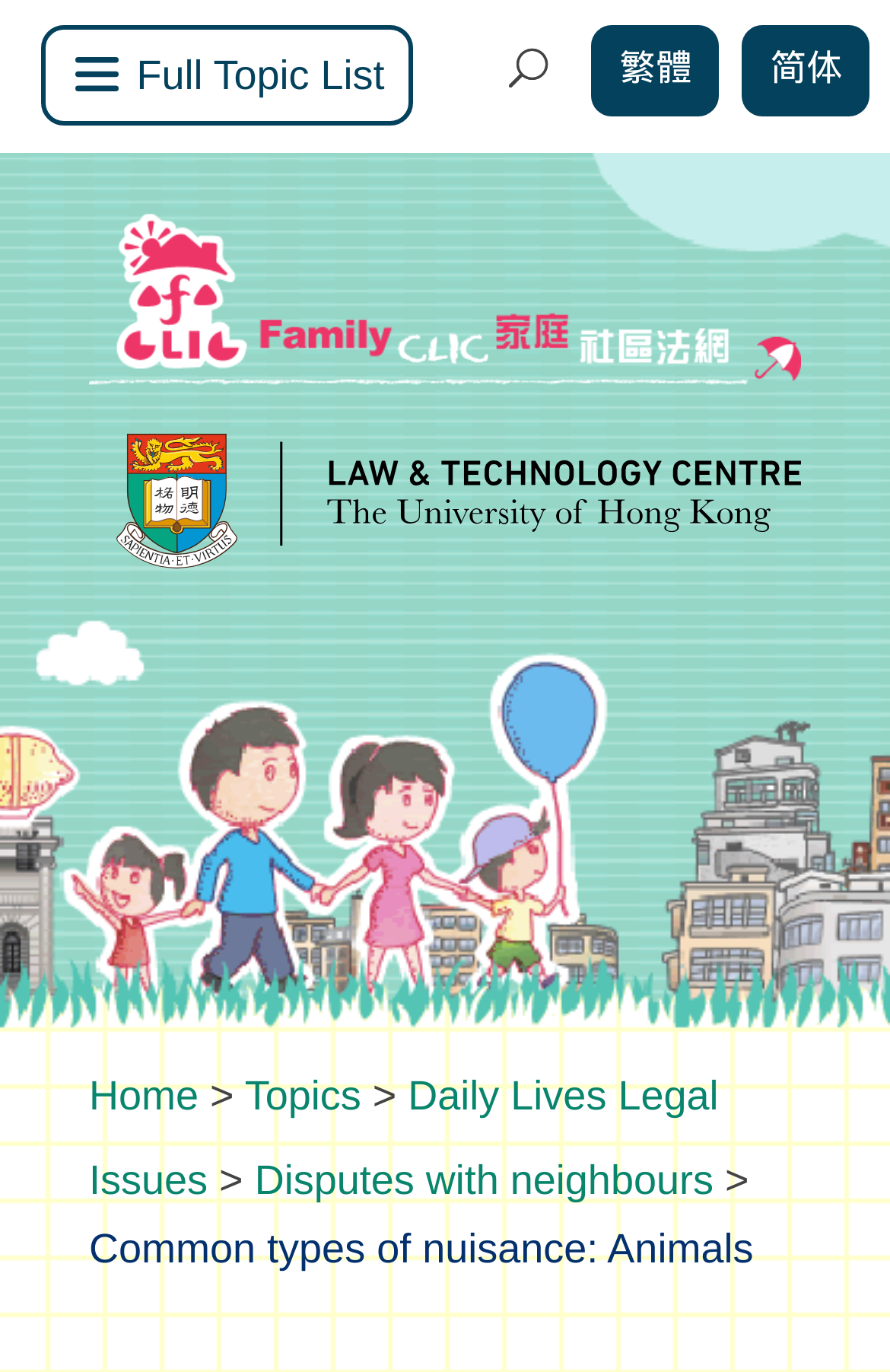Create a detailed summary of all the visual and textual information on the webpage.

The webpage is about common types of nuisance related to animals, provided by Family CLIC. At the top, there is a layout table that spans almost the entire width of the page, containing a full topic list link on the left and language selection links (繁體 and 简体) on the right. 

Below this table, there is a prominent link to Family CLIC, accompanied by an image of the same name, taking up most of the page width. 

On the left side of the page, there is a search function with a search box labeled "Search for:". 

The webpage has a navigation menu at the bottom, with links to "Home", "Topics", and "Daily Lives Legal Issues". The "Daily Lives Legal Issues" link is further divided into subtopics, including "Disputes with neighbours". 

Finally, at the very bottom of the page, there is a static text stating "Common types of nuisance: Animals", which is likely the title of the webpage.